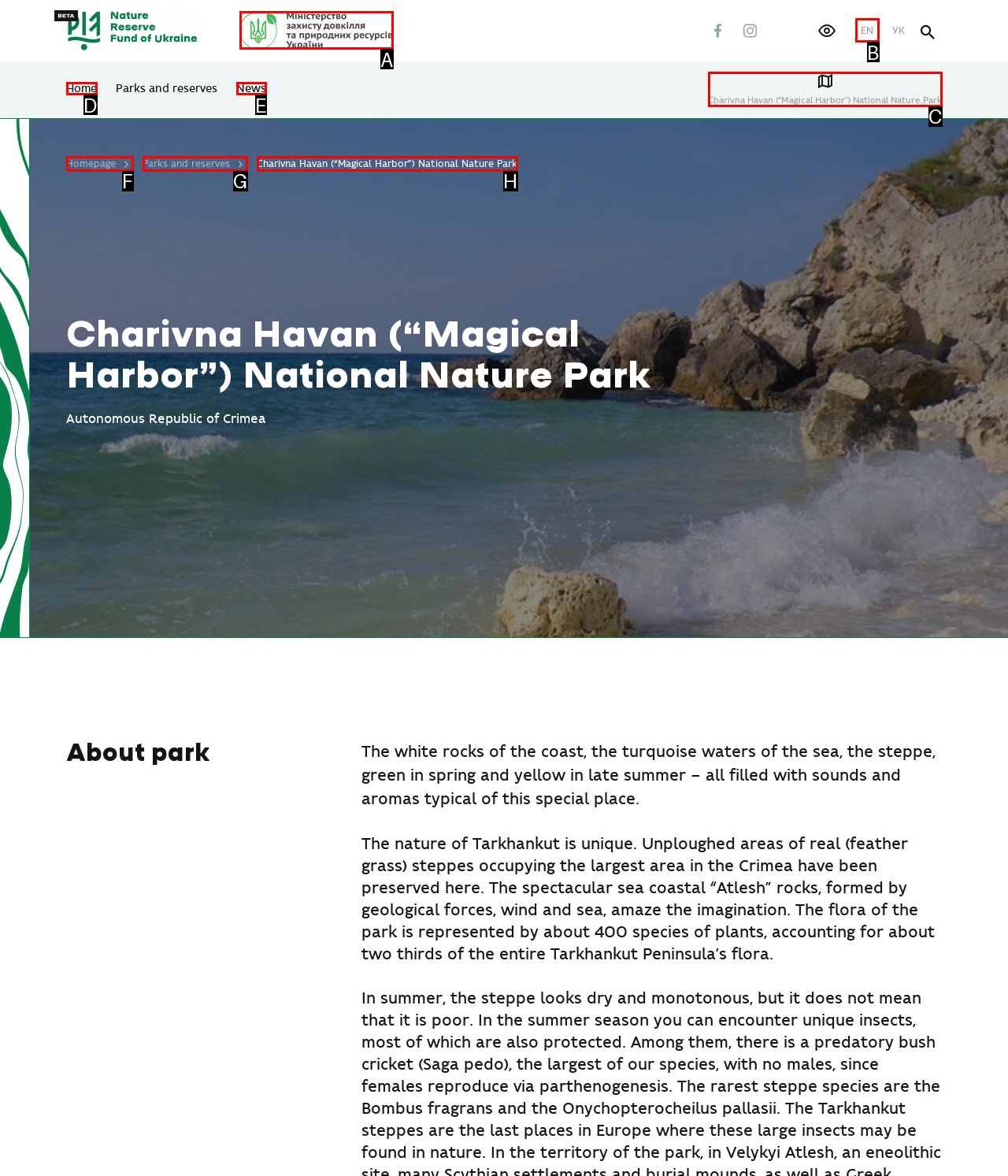From the given options, tell me which letter should be clicked to complete this task: Click the site logo
Answer with the letter only.

A